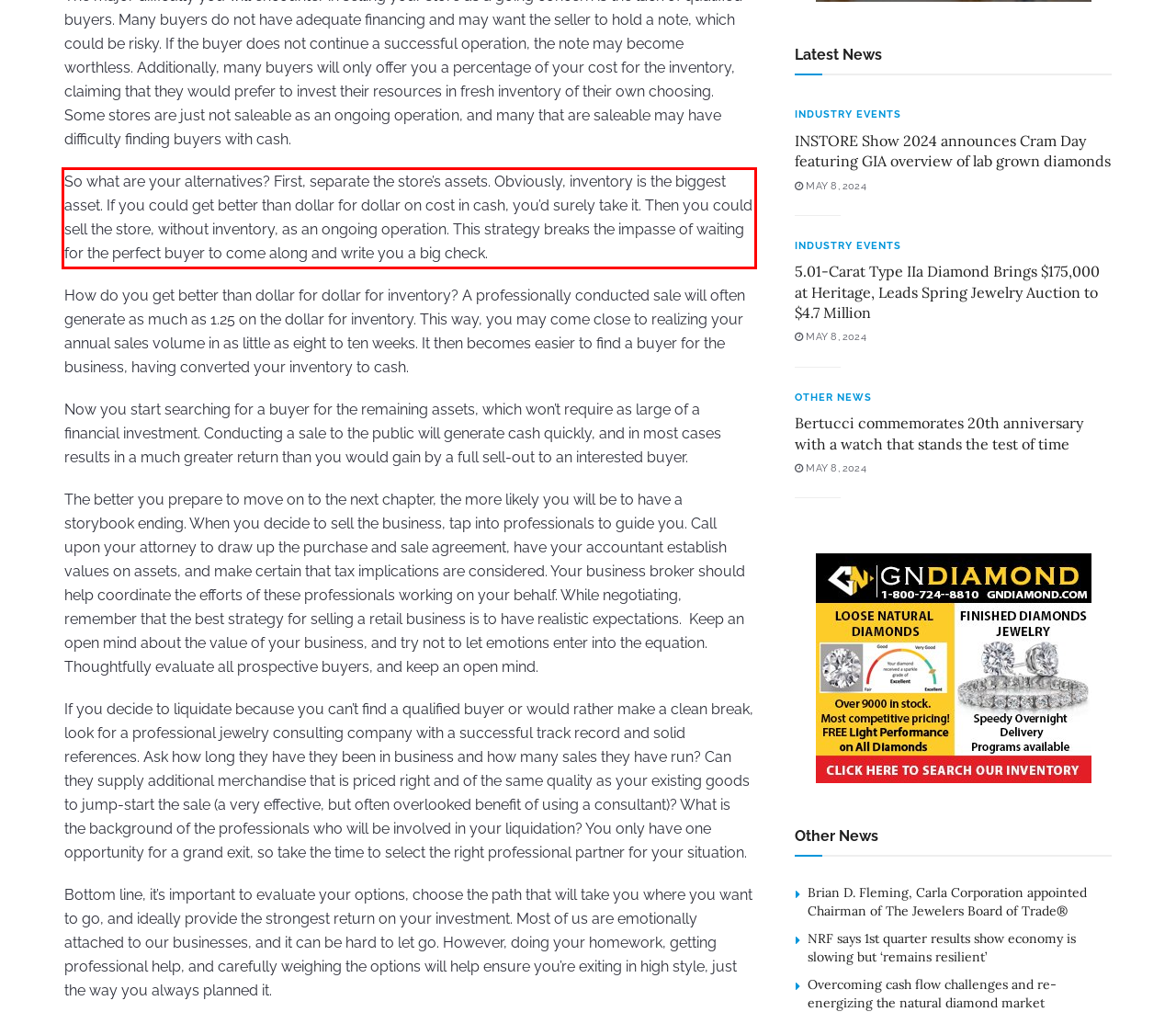Analyze the screenshot of the webpage that features a red bounding box and recognize the text content enclosed within this red bounding box.

So what are your alternatives? First, separate the store’s assets. Obviously, inventory is the biggest asset. If you could get better than dollar for dollar on cost in cash, you’d surely take it. Then you could sell the store, without inventory, as an ongoing operation. This strategy breaks the impasse of waiting for the perfect buyer to come along and write you a big check.